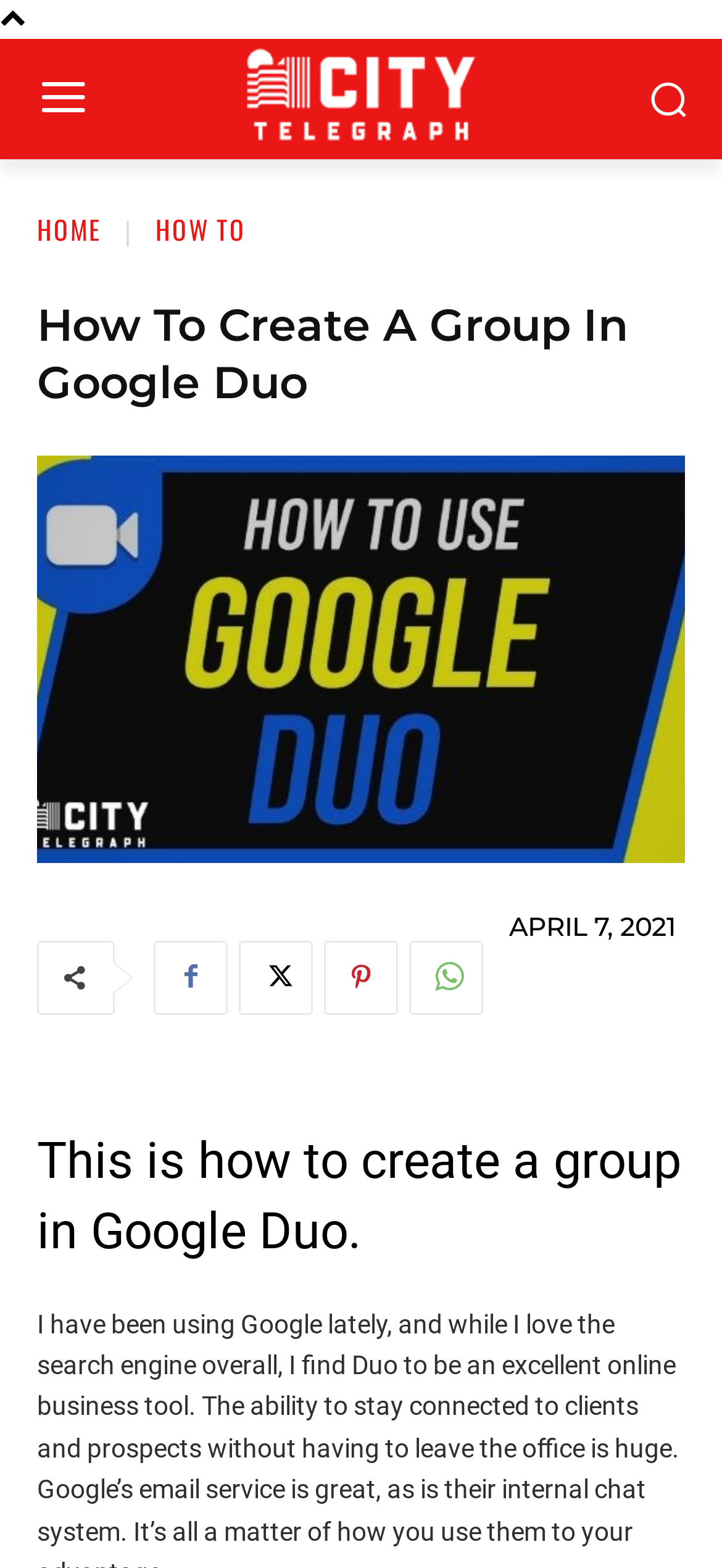How many navigation links are there?
Can you offer a detailed and complete answer to this question?

There are two navigation links located at the top of the webpage, which are 'HOME' and 'HOW TO'. They are used to navigate to different sections of the website.